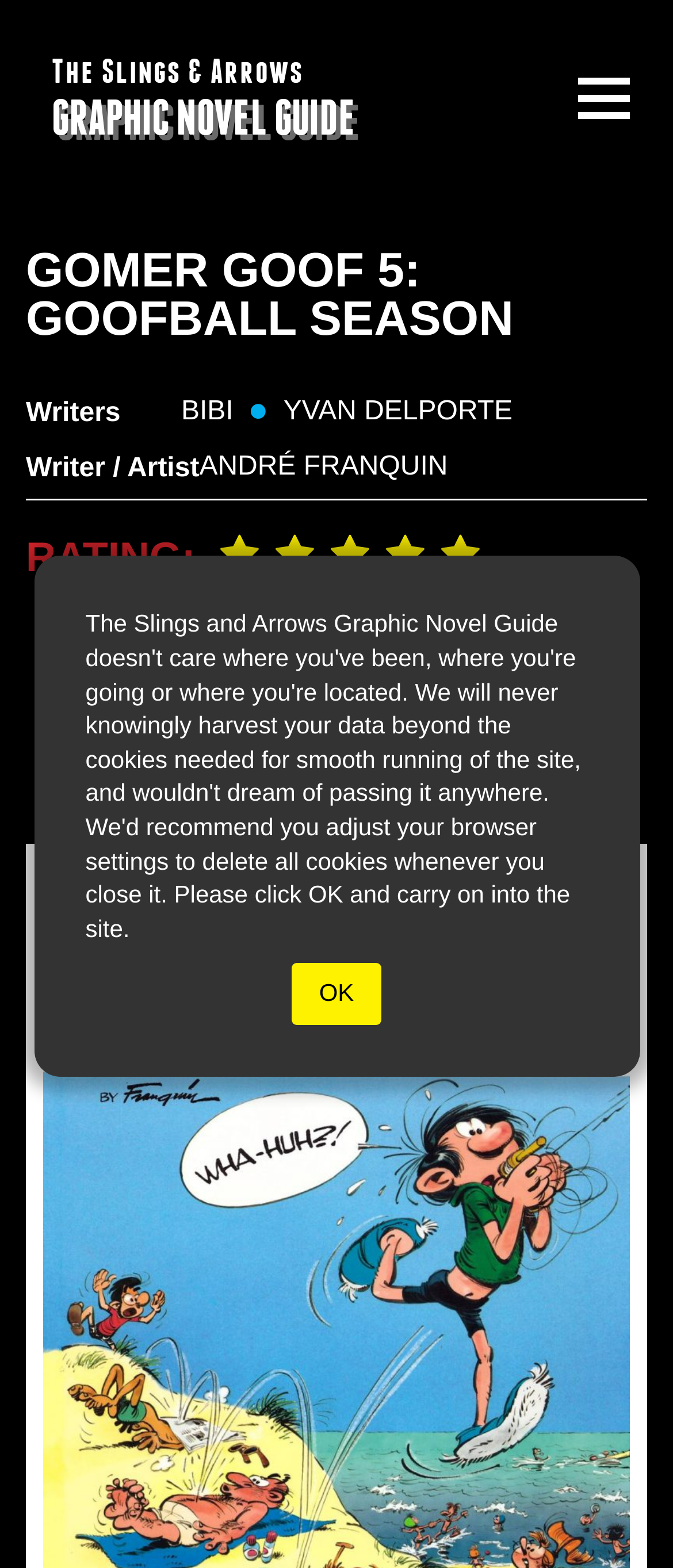How many writers are listed?
Based on the visual details in the image, please answer the question thoroughly.

I counted the number of writer names listed on the webpage, which are BIBI, YVAN DELPORTE, and ANDRÉ FRANQUIN.